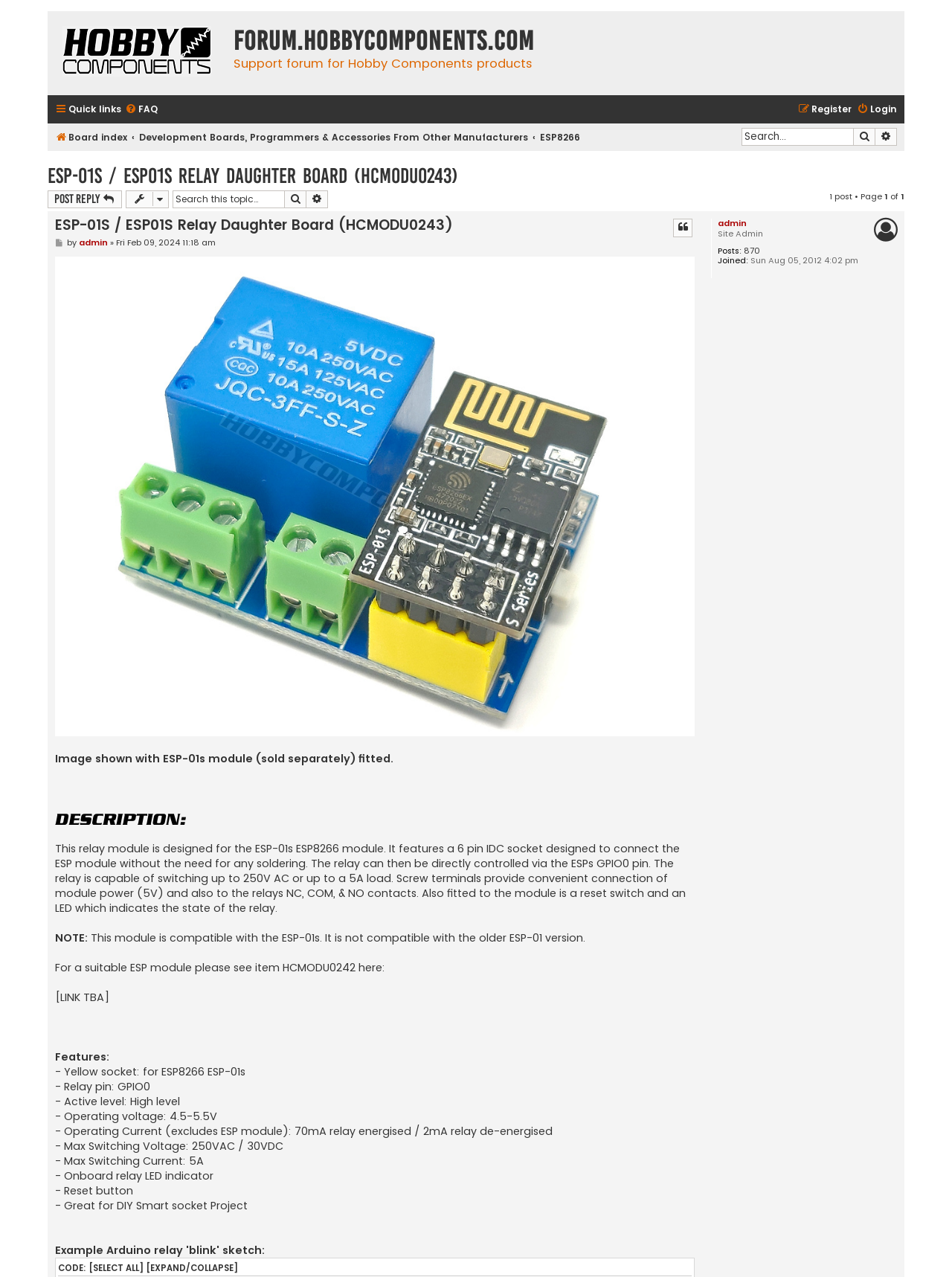Determine the bounding box coordinates of the section I need to click to execute the following instruction: "Post a reply". Provide the coordinates as four float numbers between 0 and 1, i.e., [left, top, right, bottom].

[0.05, 0.149, 0.128, 0.163]